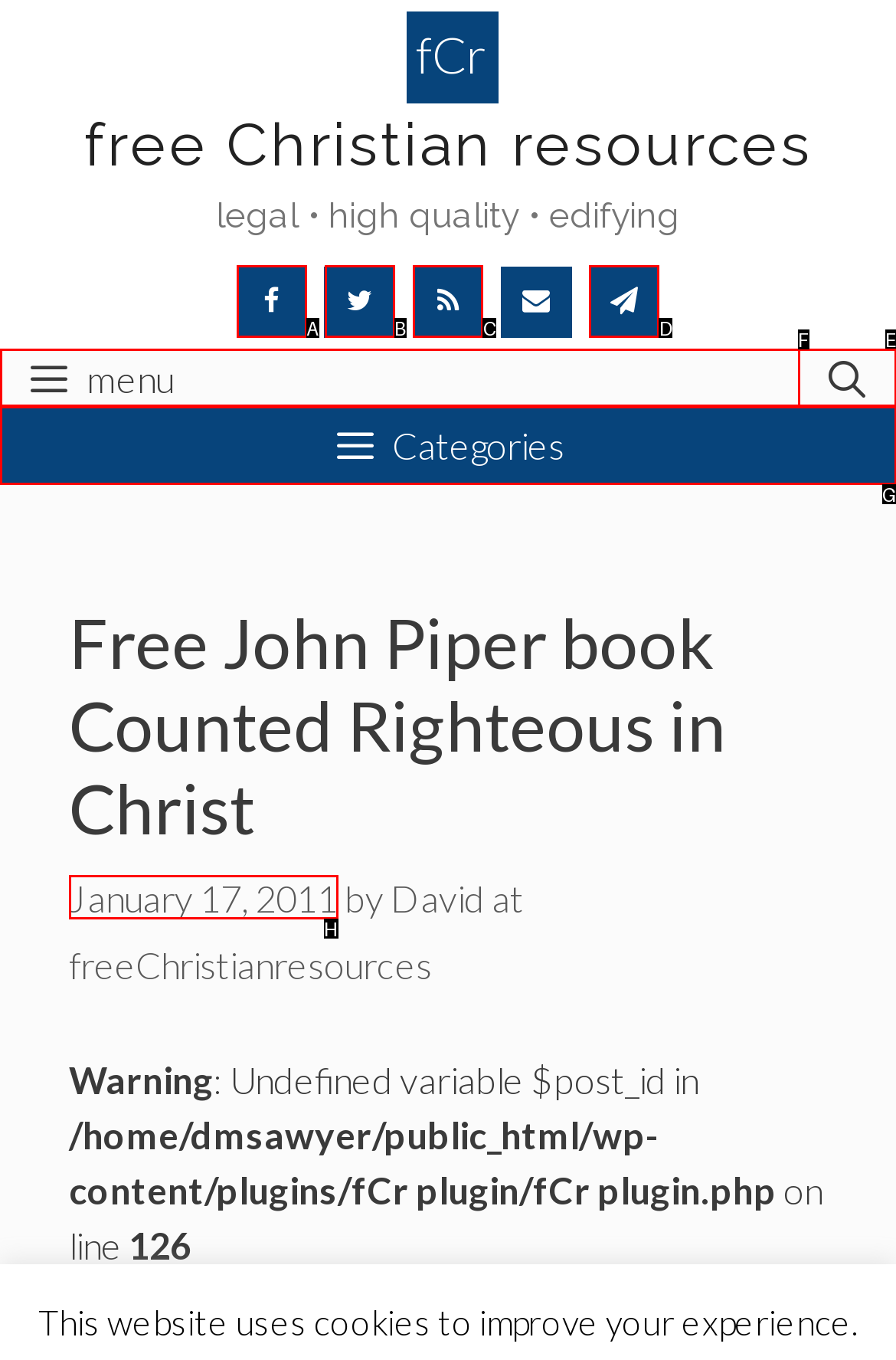Identify which HTML element matches the description: cfh@provide.net
Provide your answer in the form of the letter of the correct option from the listed choices.

None